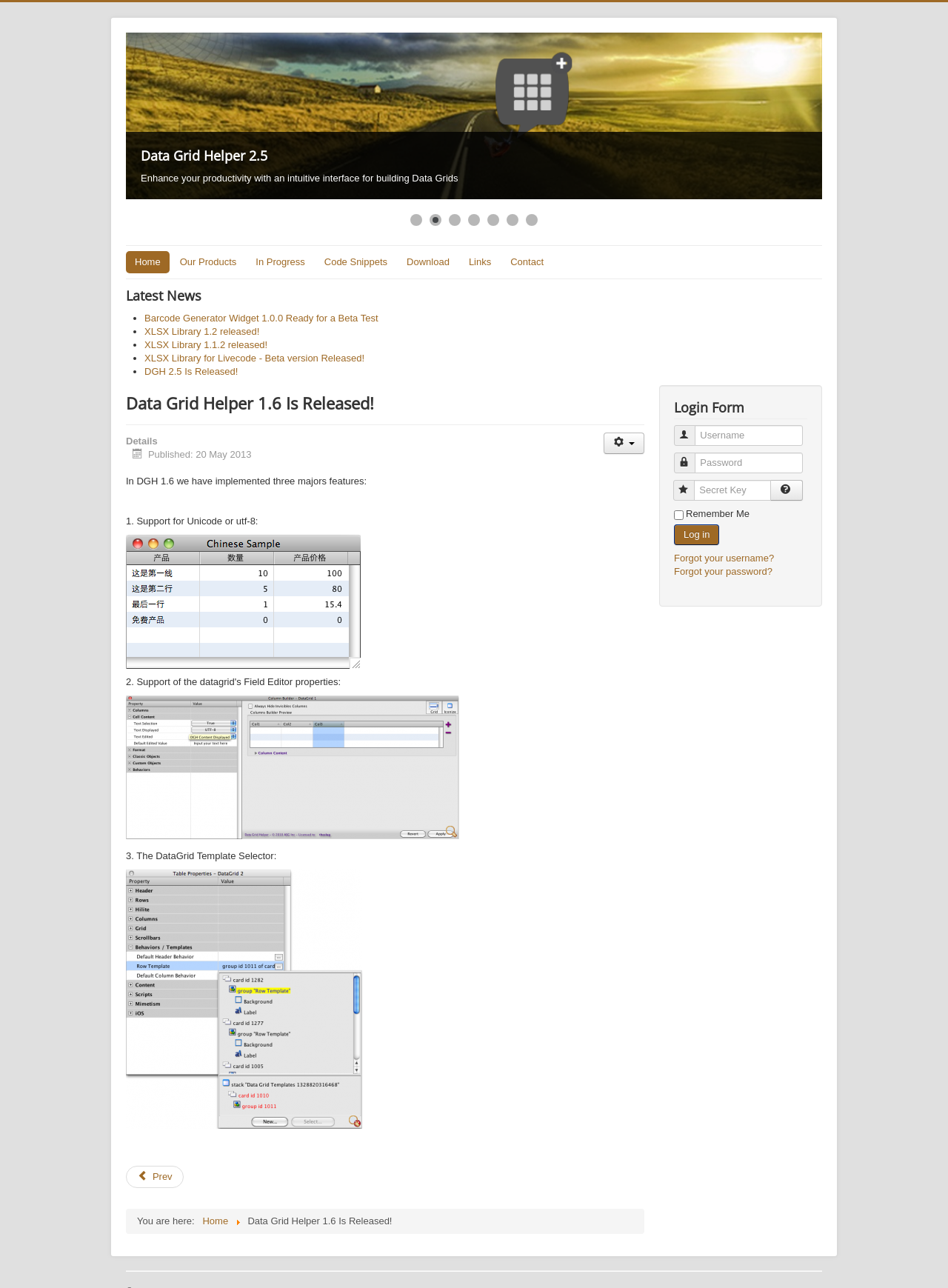Please give the bounding box coordinates of the area that should be clicked to fulfill the following instruction: "Click on the 'Log in' button". The coordinates should be in the format of four float numbers from 0 to 1, i.e., [left, top, right, bottom].

[0.711, 0.407, 0.759, 0.423]